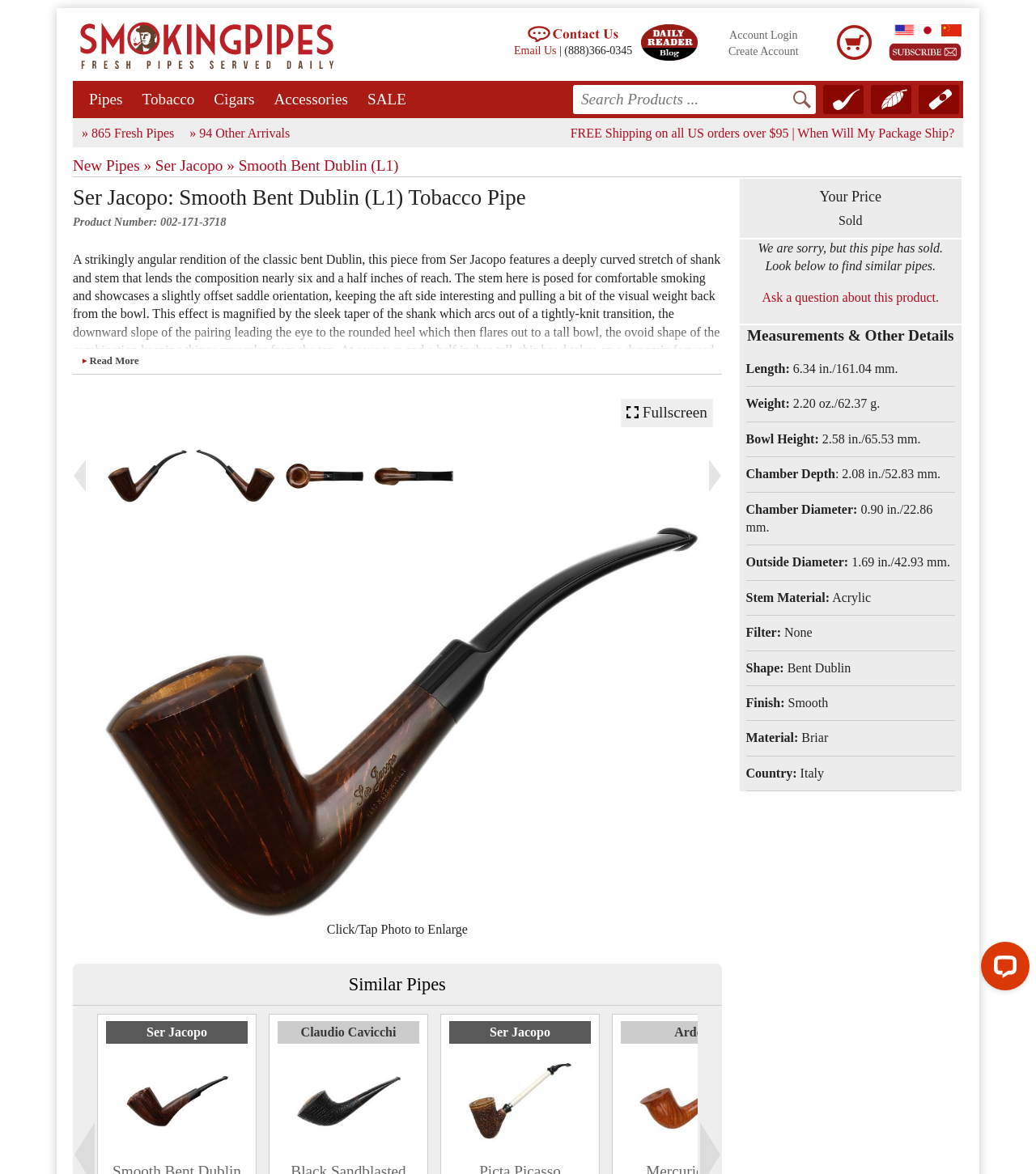From the element description parent_node: Email Us | (888)366-0345, predict the bounding box coordinates of the UI element. The coordinates must be specified in the format (top-left x, top-left y, bottom-right x, bottom-right y) and should be within the 0 to 1 range.

[0.508, 0.023, 0.599, 0.033]